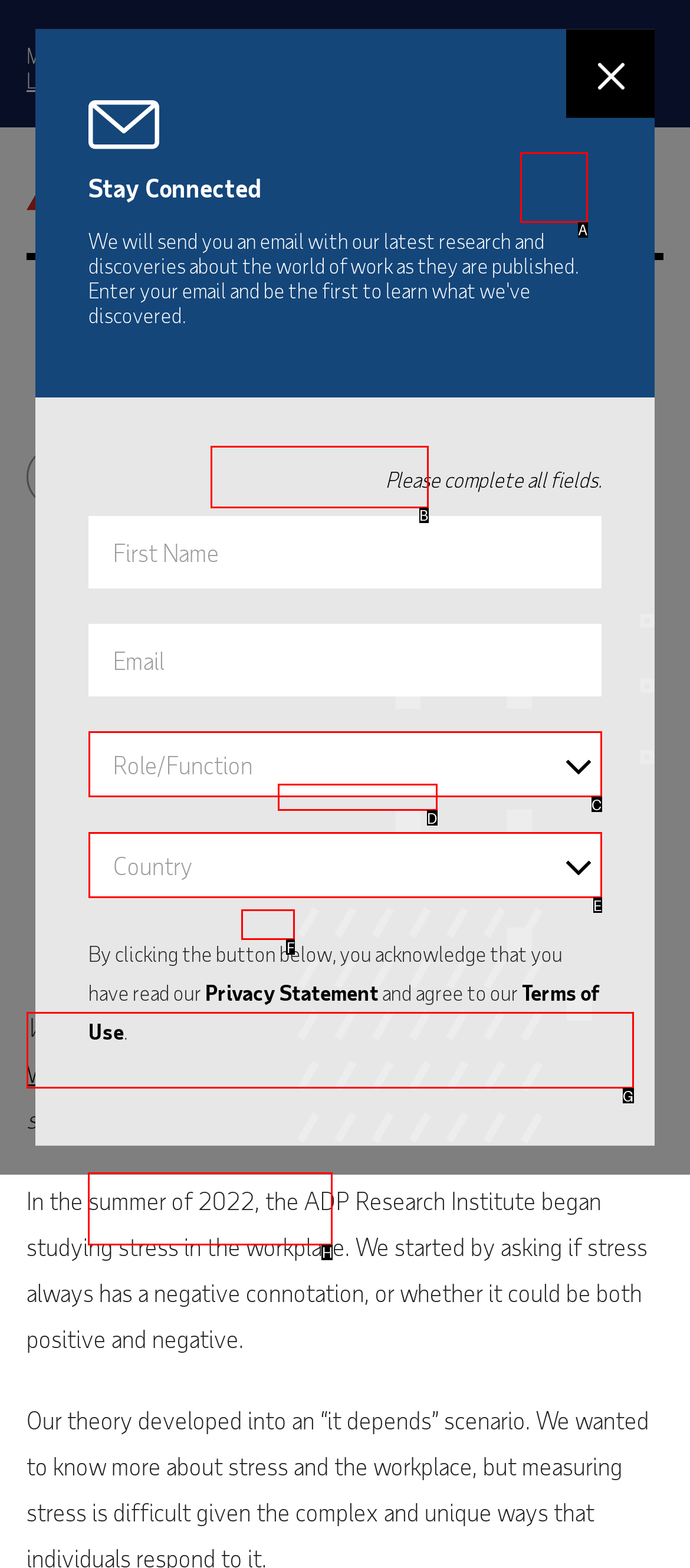Select the appropriate HTML element that needs to be clicked to execute the following task: Stay connected with ADPRI. Respond with the letter of the option.

H